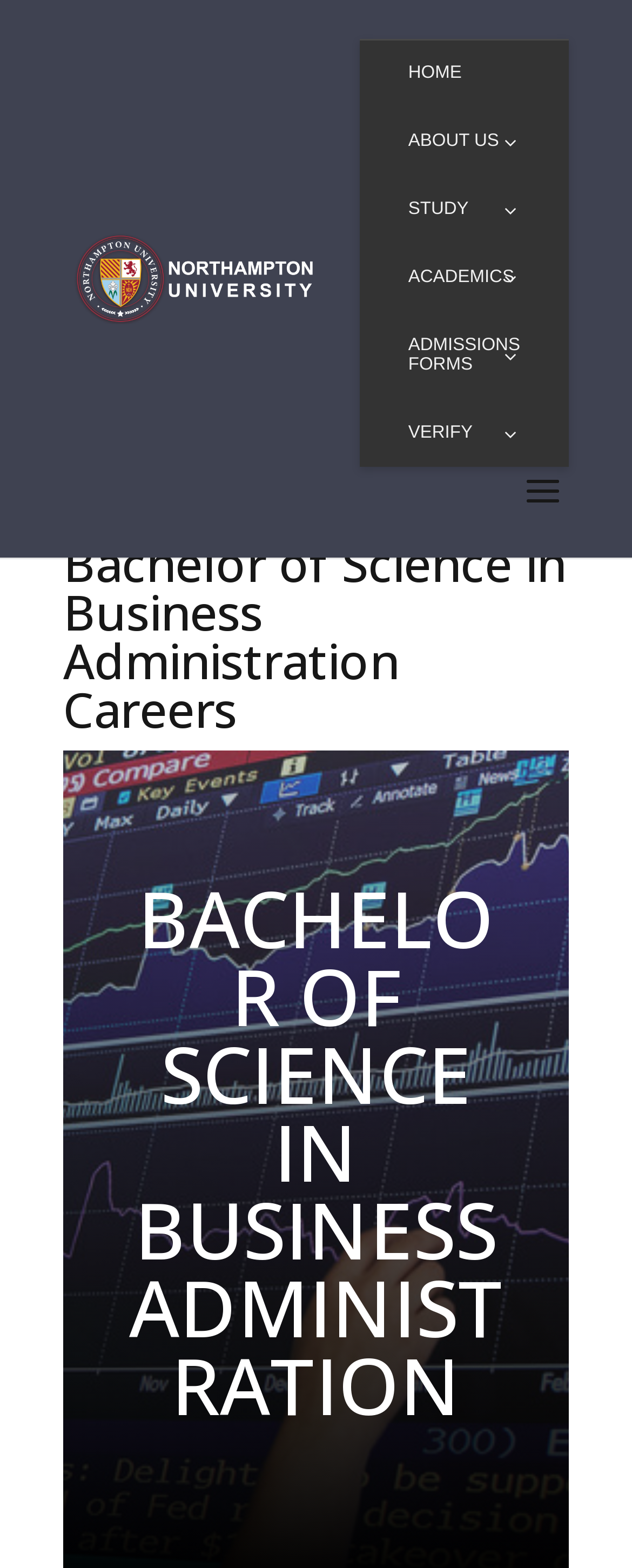Is there an image on the page?
Based on the screenshot, respond with a single word or phrase.

Yes